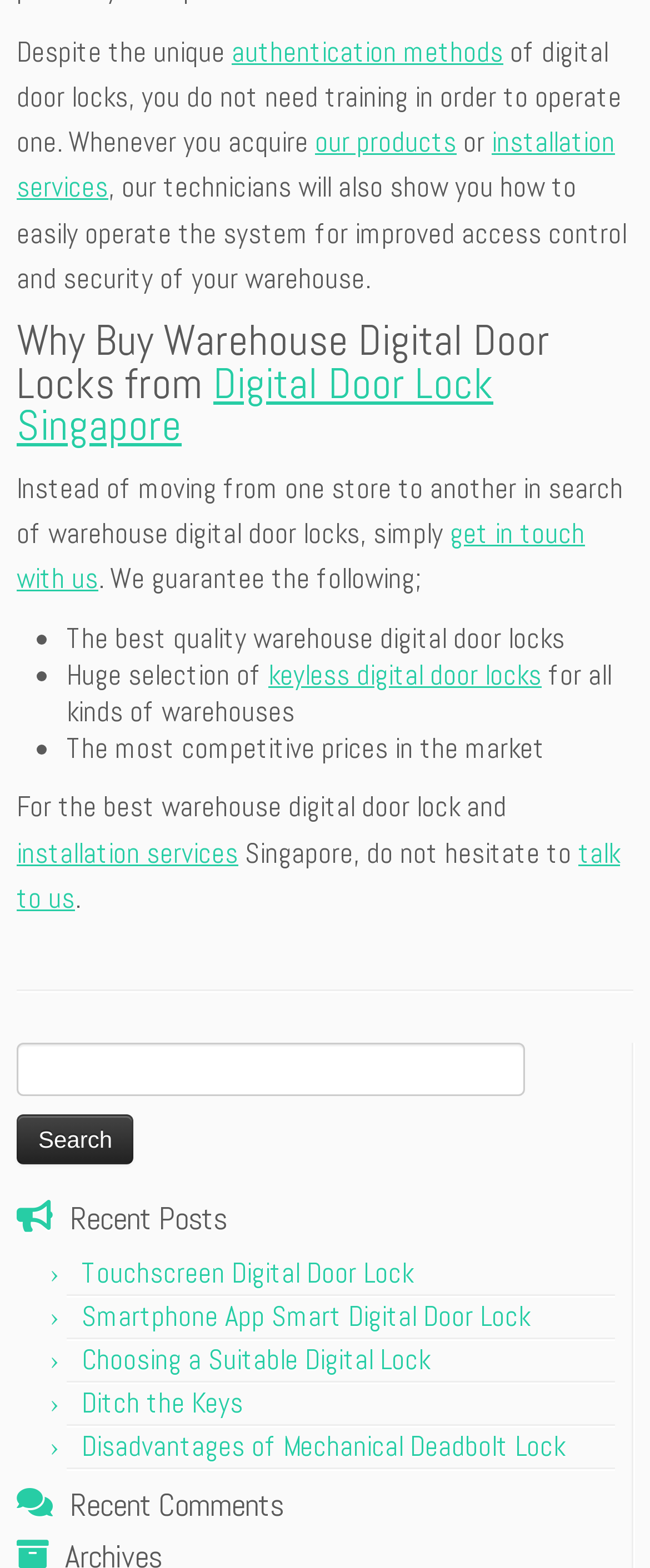Based on the element description: "Shanghai Commercial Bank CP", identify the bounding box coordinates for this UI element. The coordinates must be four float numbers between 0 and 1, listed as [left, top, right, bottom].

None